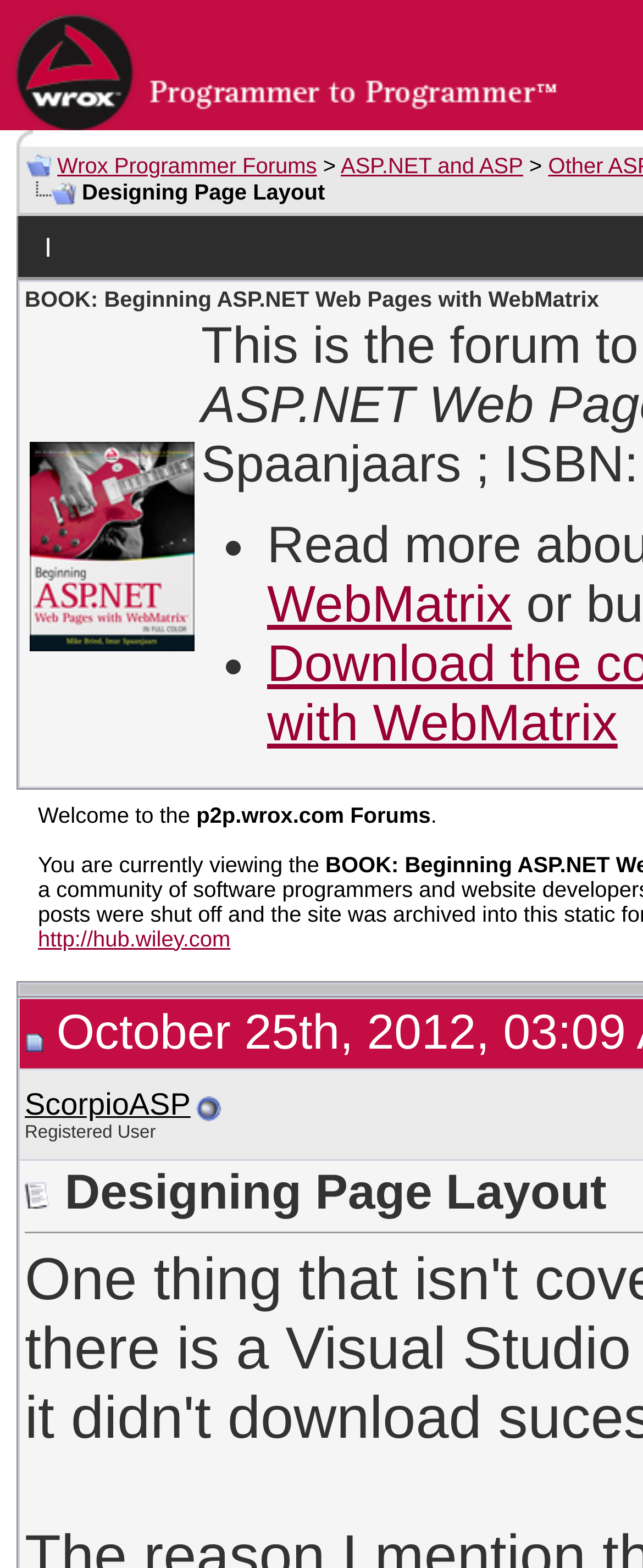Given the element description, predict the bounding box coordinates in the format (top-left x, top-left y, bottom-right x, bottom-right y), using floating point numbers between 0 and 1: alt="Go Back" title="Go Back"

[0.041, 0.101, 0.079, 0.117]